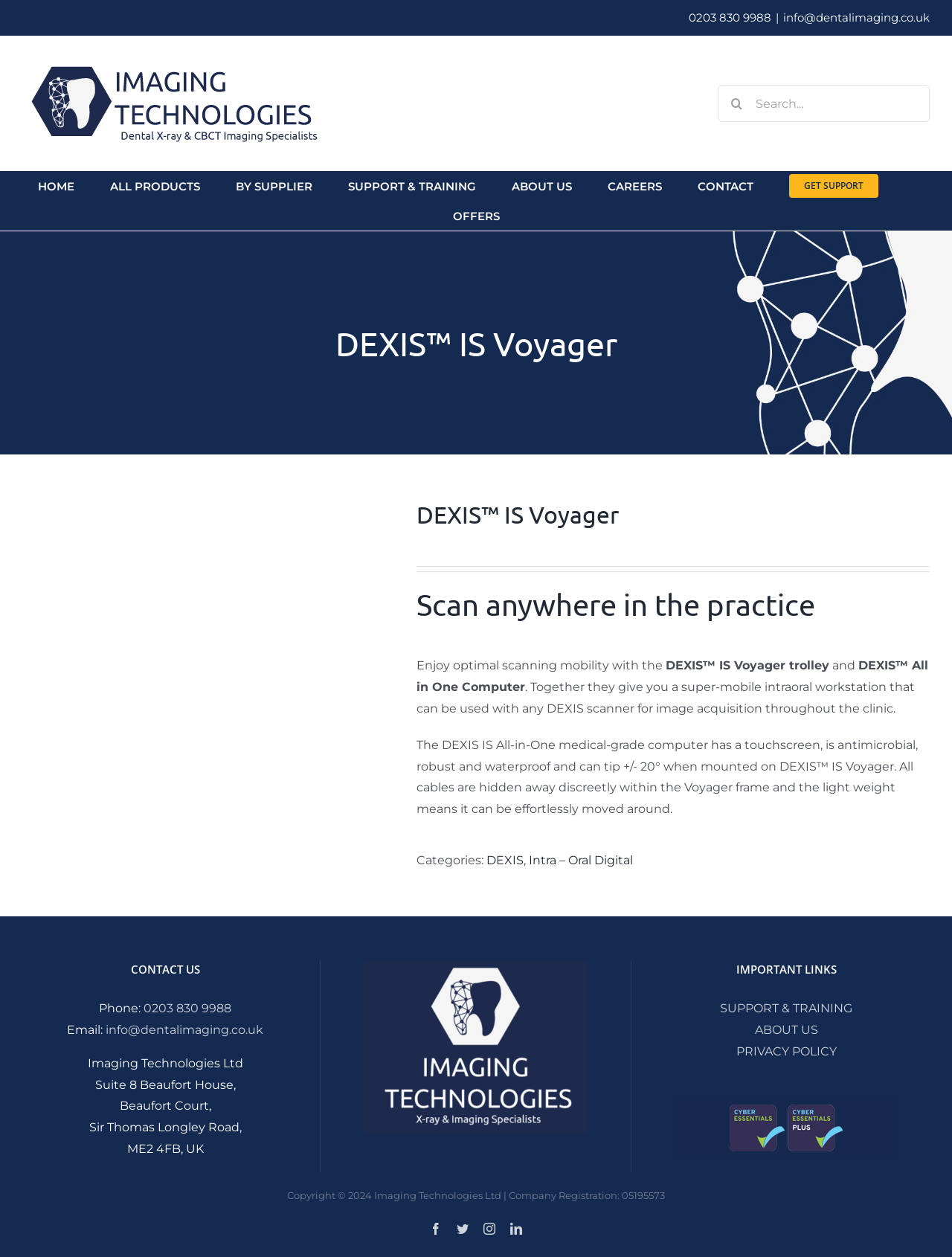Offer a detailed account of what is visible on the webpage.

This webpage is about Imaging Technologies and X-ray DEXIS™ IS Voyager, a company that specializes in dental imaging maintenance, repair, replacements, and upgrades. 

At the top of the page, there is a navigation menu with links to different sections of the website, including HOME, ALL PRODUCTS, BY SUPPLIER, SUPPORT & TRAINING, ABOUT US, CAREERS, CONTACT, and GET SUPPORT. Below the navigation menu, there is a search bar with a search button and a link to the company's logo.

The main content of the page is divided into two sections. The first section has a heading that reads "DEXIS™ IS Voyager" and describes the product as a mobile intraoral workstation that can be used with any DEXIS scanner for image acquisition throughout the clinic. There are several paragraphs of text that provide more details about the product's features and benefits.

The second section is a sidebar that contains contact information, including phone number, email address, and physical address. There are also links to important pages on the website, such as SUPPORT & TRAINING, ABOUT US, and PRIVACY POLICY. At the bottom of the page, there is a copyright notice and links to the company's social media profiles.

There are several images on the page, including the company's logo, a product image, and social media icons. The overall layout is organized and easy to navigate, with clear headings and concise text.